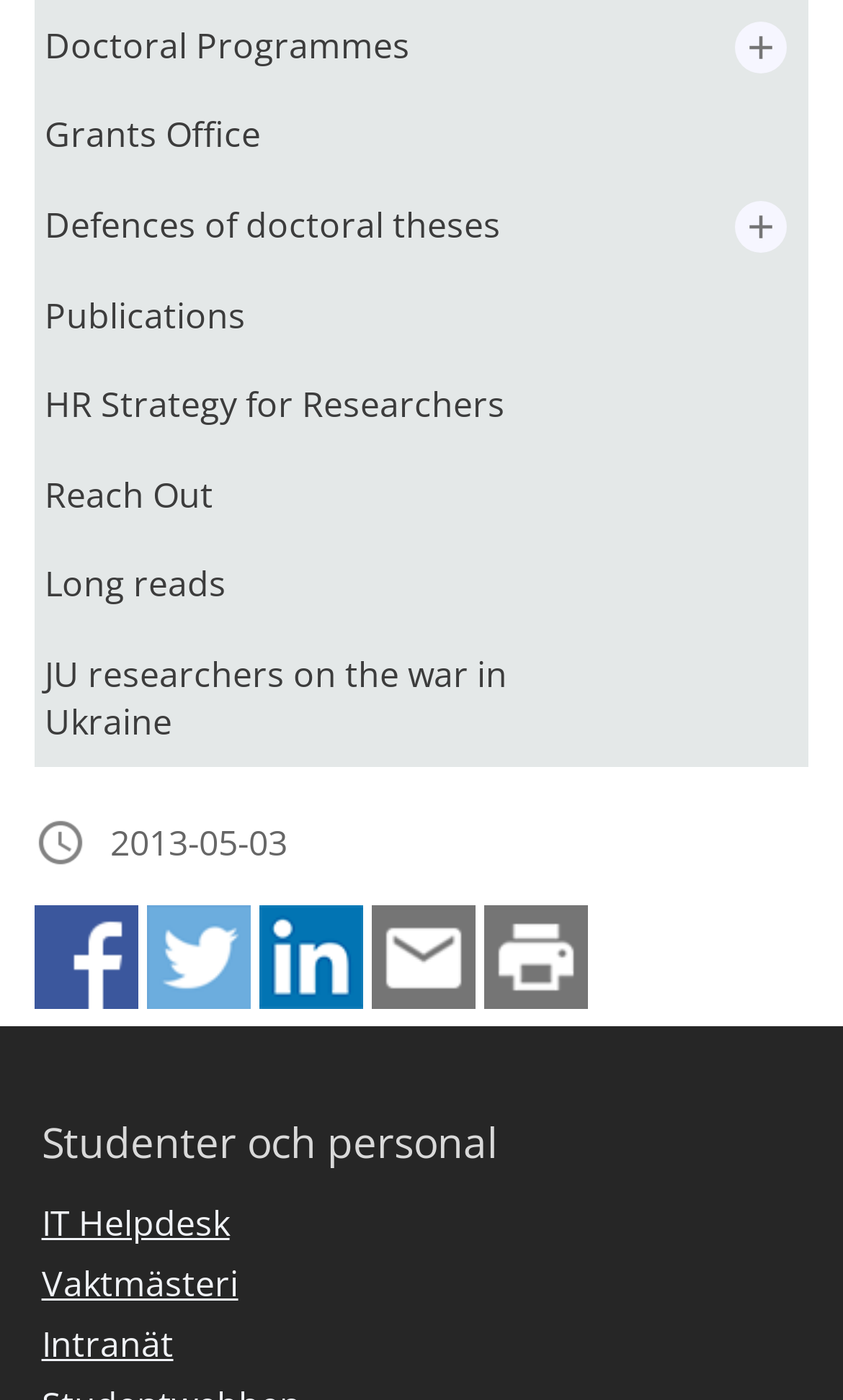Please determine the bounding box coordinates of the element to click on in order to accomplish the following task: "Visit the IT Helpdesk". Ensure the coordinates are four float numbers ranging from 0 to 1, i.e., [left, top, right, bottom].

[0.049, 0.856, 0.272, 0.898]